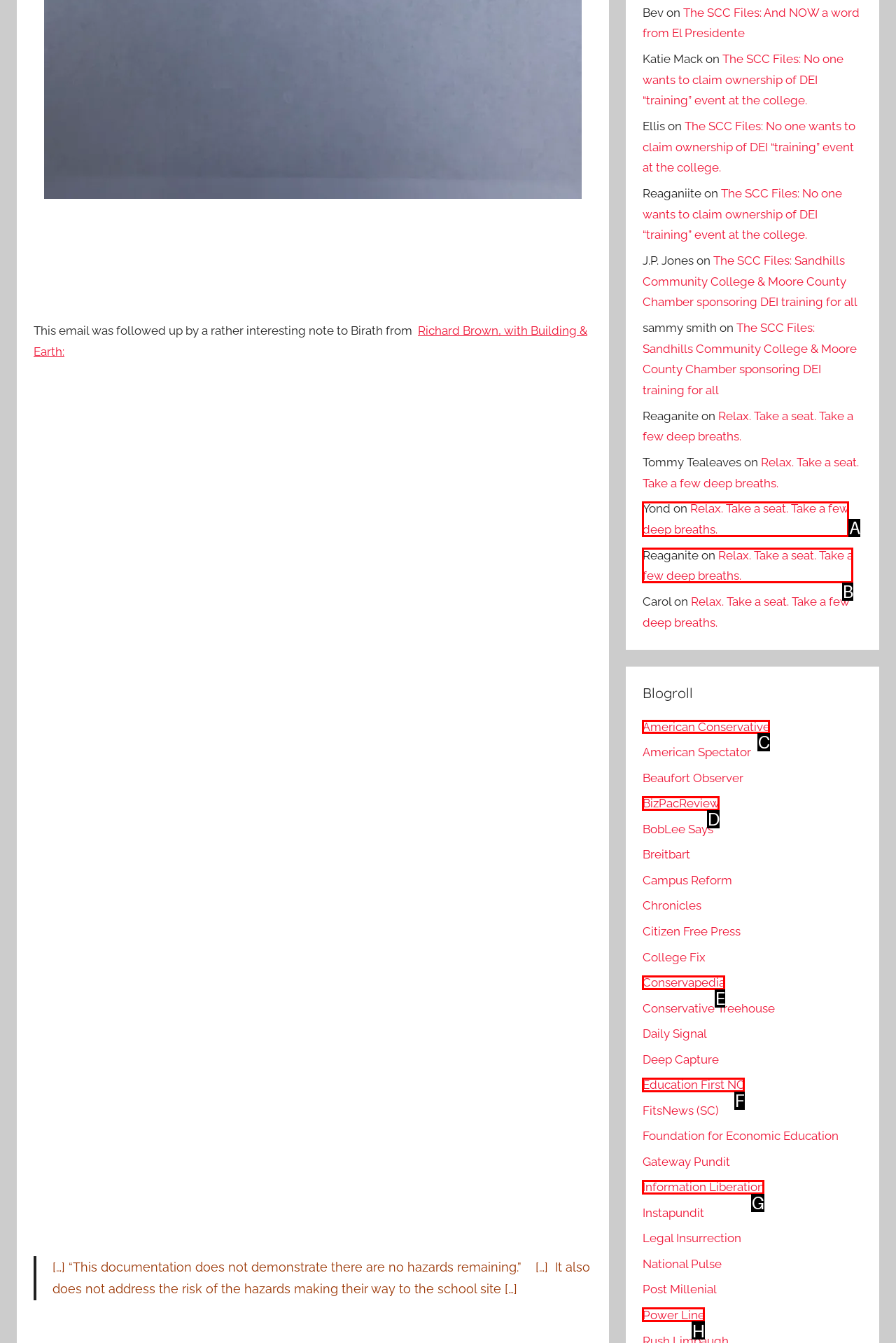Pick the option that should be clicked to perform the following task: Visit the blog 'American Conservative'
Answer with the letter of the selected option from the available choices.

C